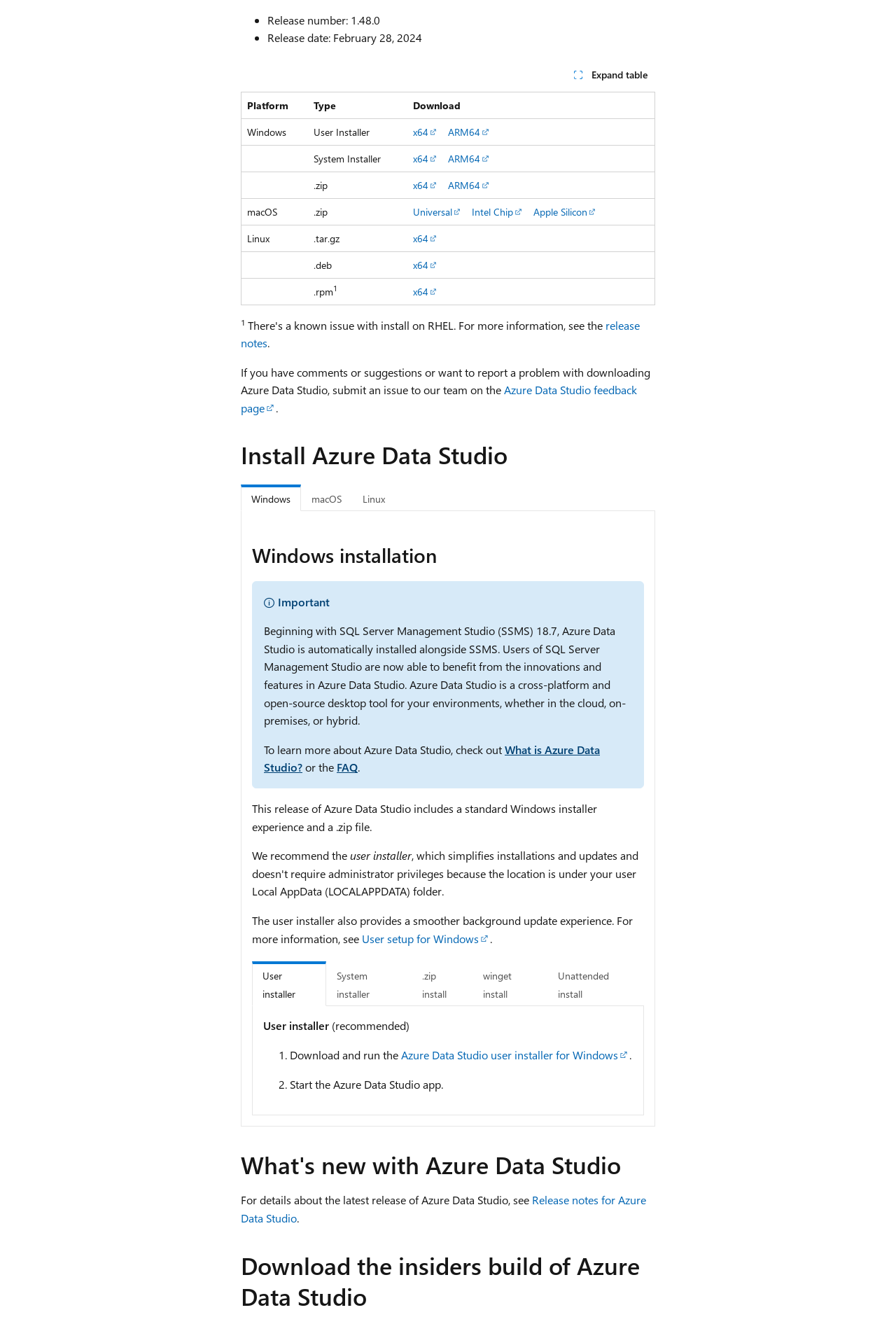Find the bounding box coordinates for the area you need to click to carry out the instruction: "Expand the table". The coordinates should be four float numbers between 0 and 1, indicated as [left, top, right, bottom].

[0.631, 0.048, 0.731, 0.065]